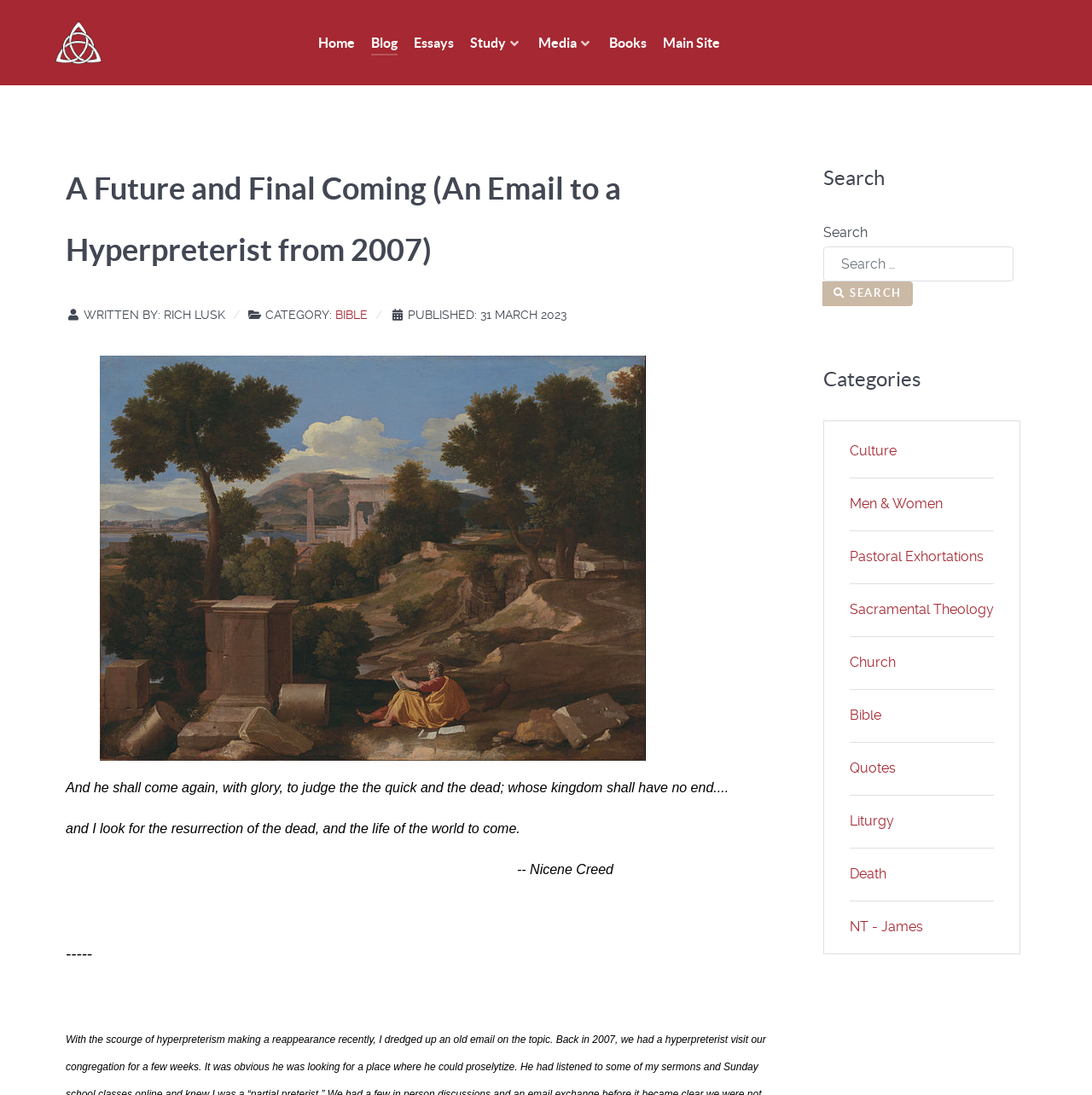Determine and generate the text content of the webpage's headline.

A Future and Final Coming (An Email to a Hyperpreterist from 2007)